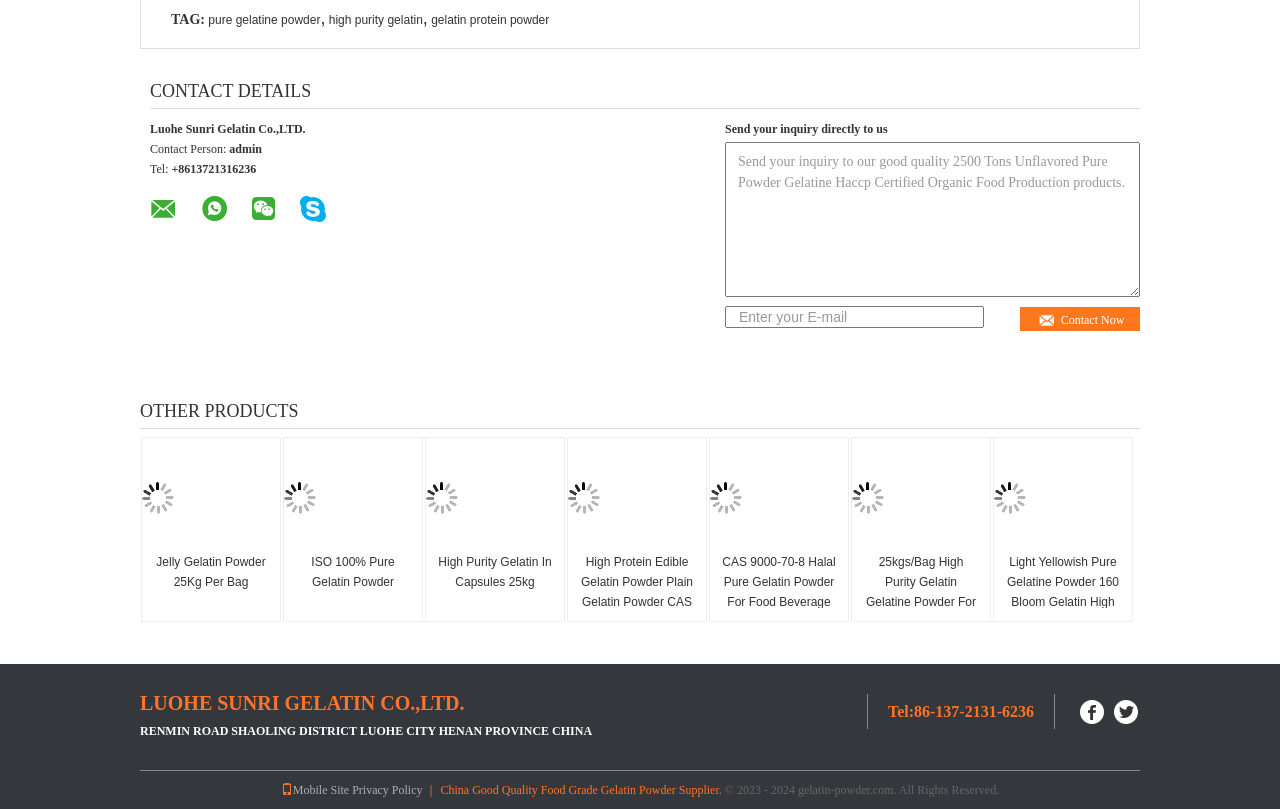Identify the bounding box coordinates of the area that should be clicked in order to complete the given instruction: "Contact us by phone +86-769-22479652". The bounding box coordinates should be four float numbers between 0 and 1, i.e., [left, top, right, bottom].

None